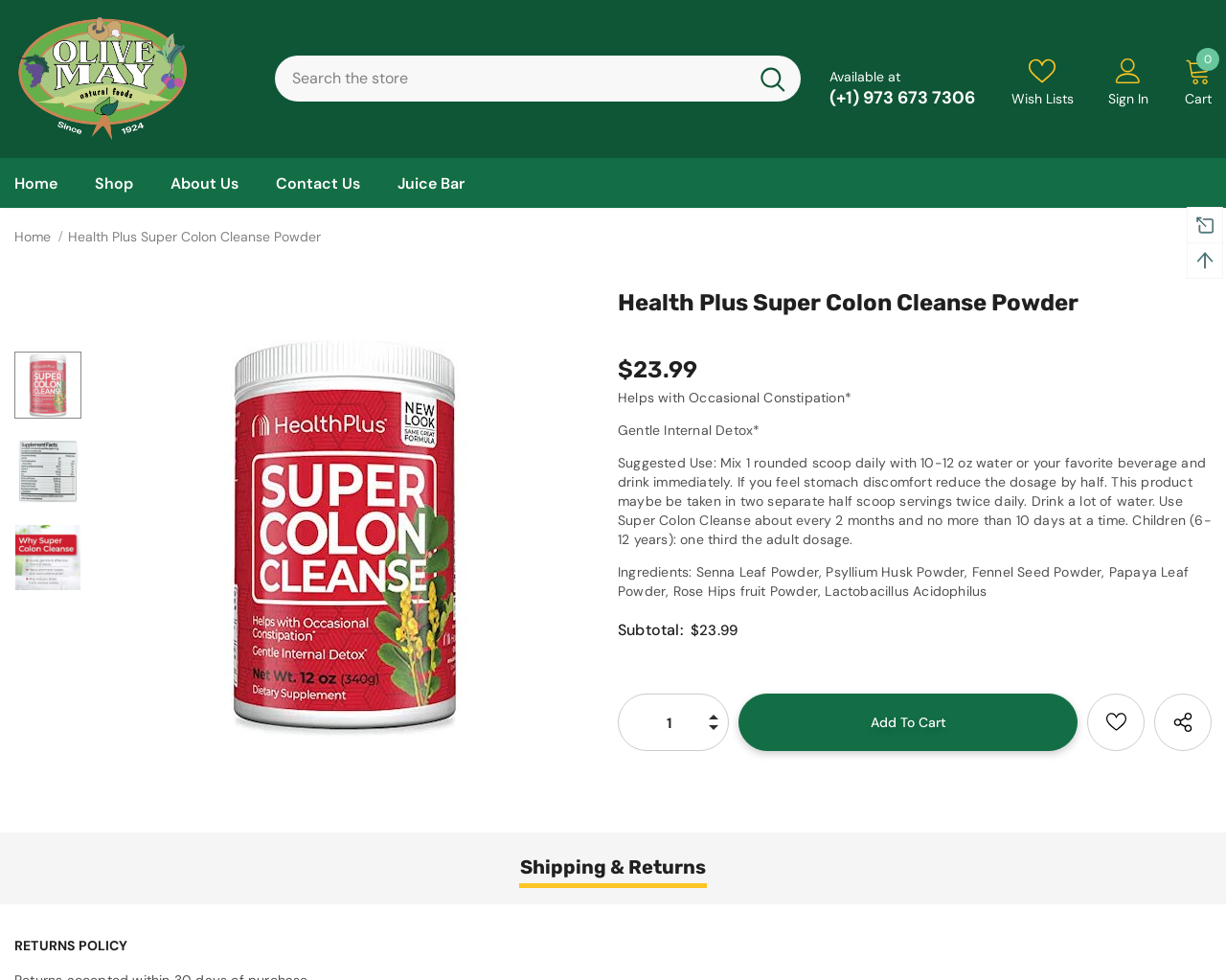Extract the primary headline from the webpage and present its text.

Health Plus Super Colon Cleanse Powder